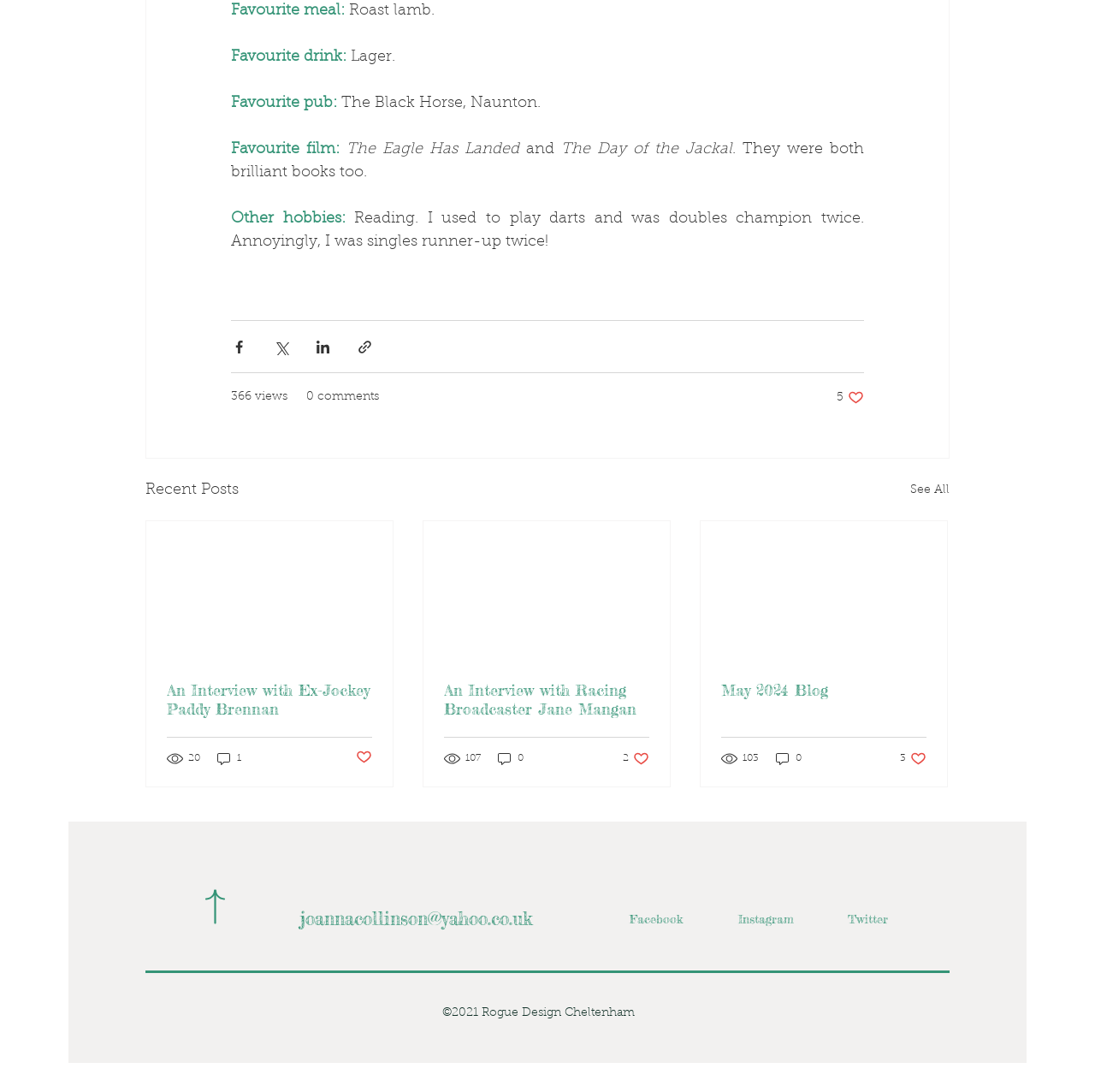How many likes does the post 'May 2024 Blog' have?
Provide a detailed answer to the question, using the image to inform your response.

The post 'May 2024 Blog' has 3 likes, which is indicated by the button '3 likes. Post not marked as liked' located below the post title.